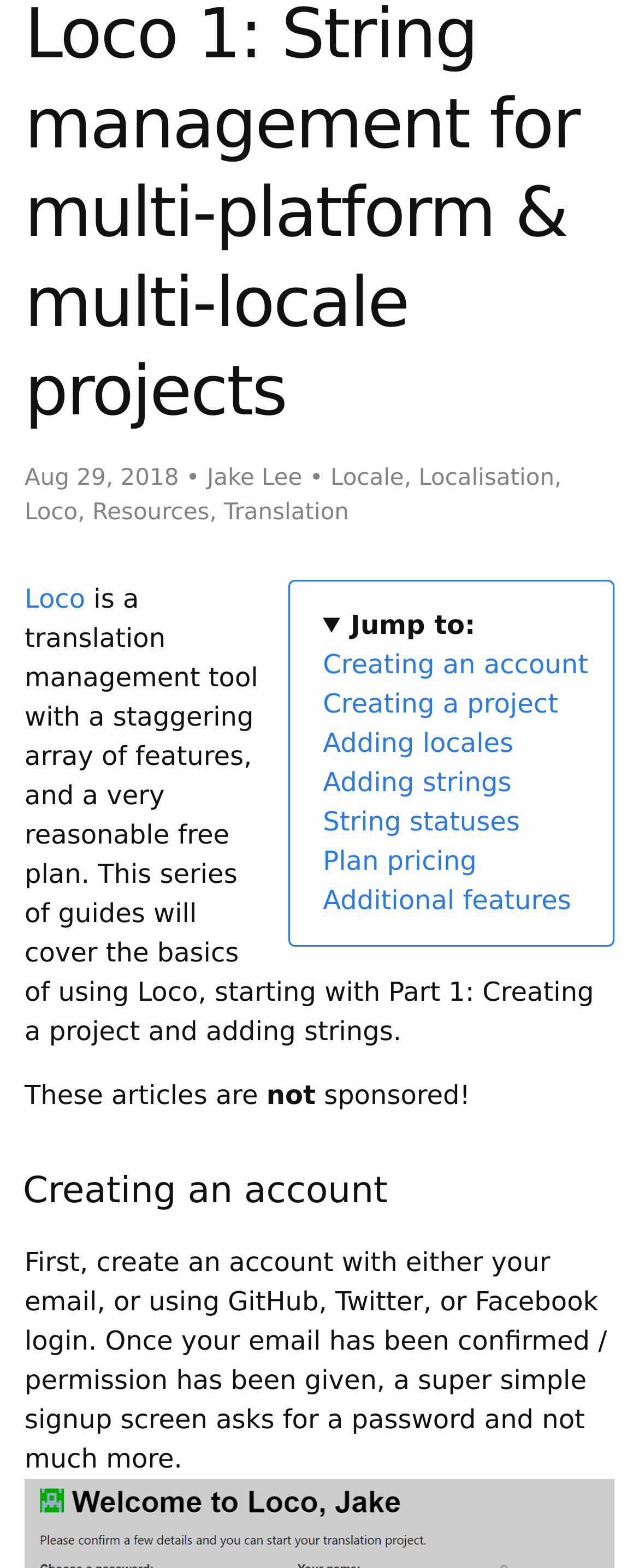Identify the bounding box coordinates for the UI element described by the following text: "Resources". Provide the coordinates as four float numbers between 0 and 1, in the format [left, top, right, bottom].

[0.144, 0.318, 0.328, 0.335]